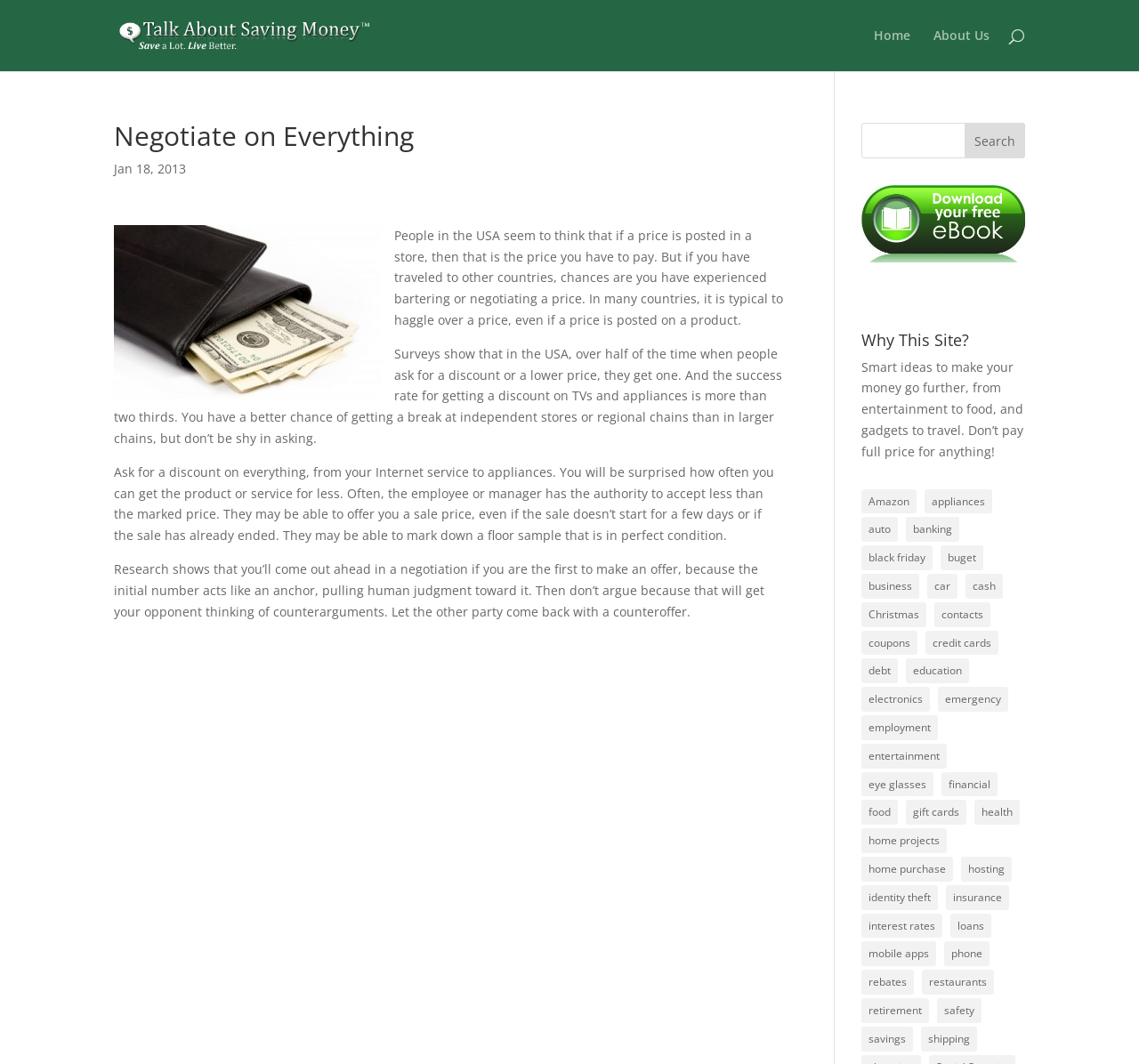Please examine the image and provide a detailed answer to the question: What is the purpose of the 'Subscribe' button?

The 'Subscribe' button is located at the top right corner of the webpage, and it is accompanied by a text that says 'Subscribe to get the free e-book Talk About Saving Money'. This suggests that the purpose of the button is to allow users to subscribe to the website and receive a free e-book on saving money.